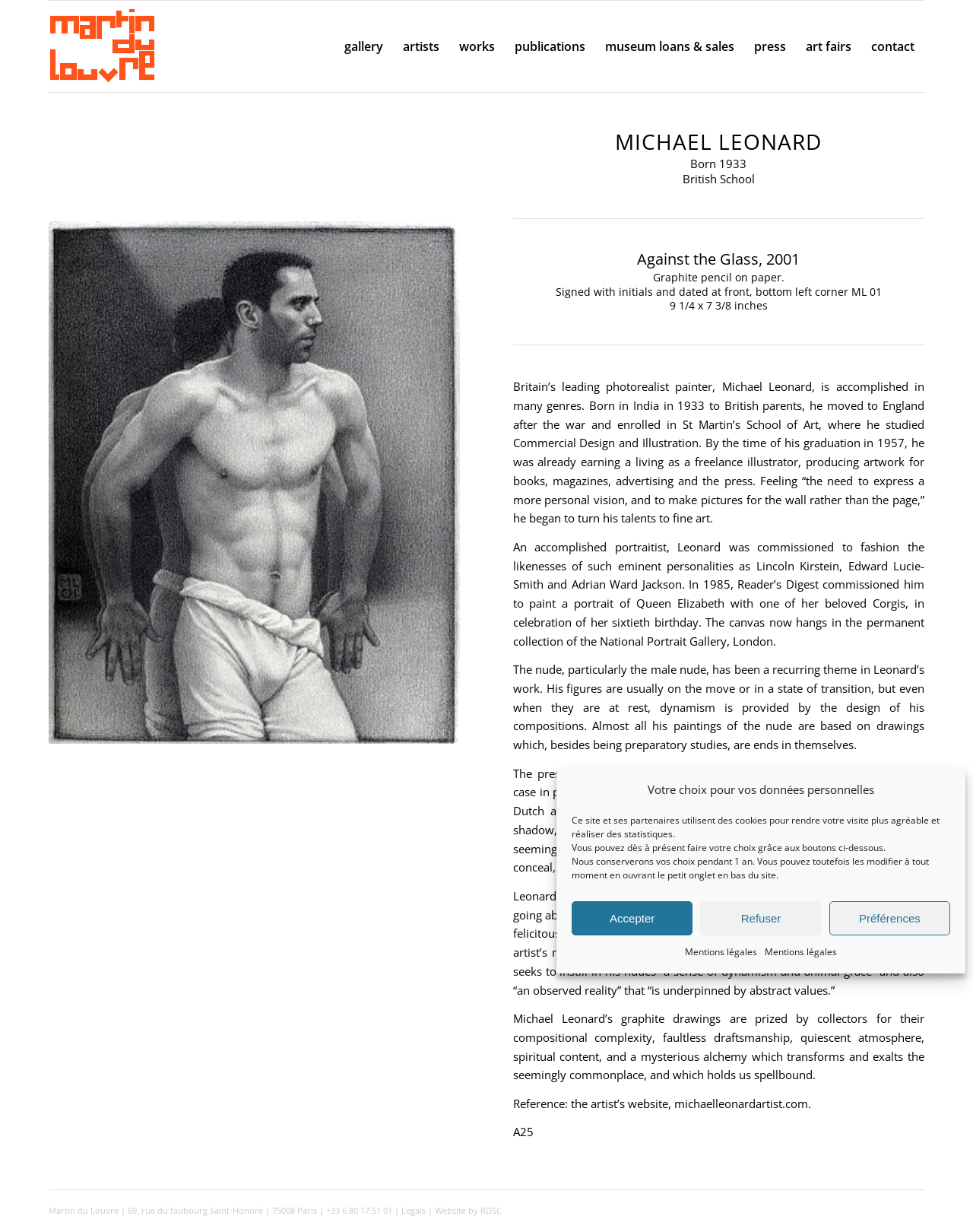Using the provided element description: "Legals", identify the bounding box coordinates. The coordinates should be four floats between 0 and 1 in the order [left, top, right, bottom].

[0.412, 0.978, 0.438, 0.987]